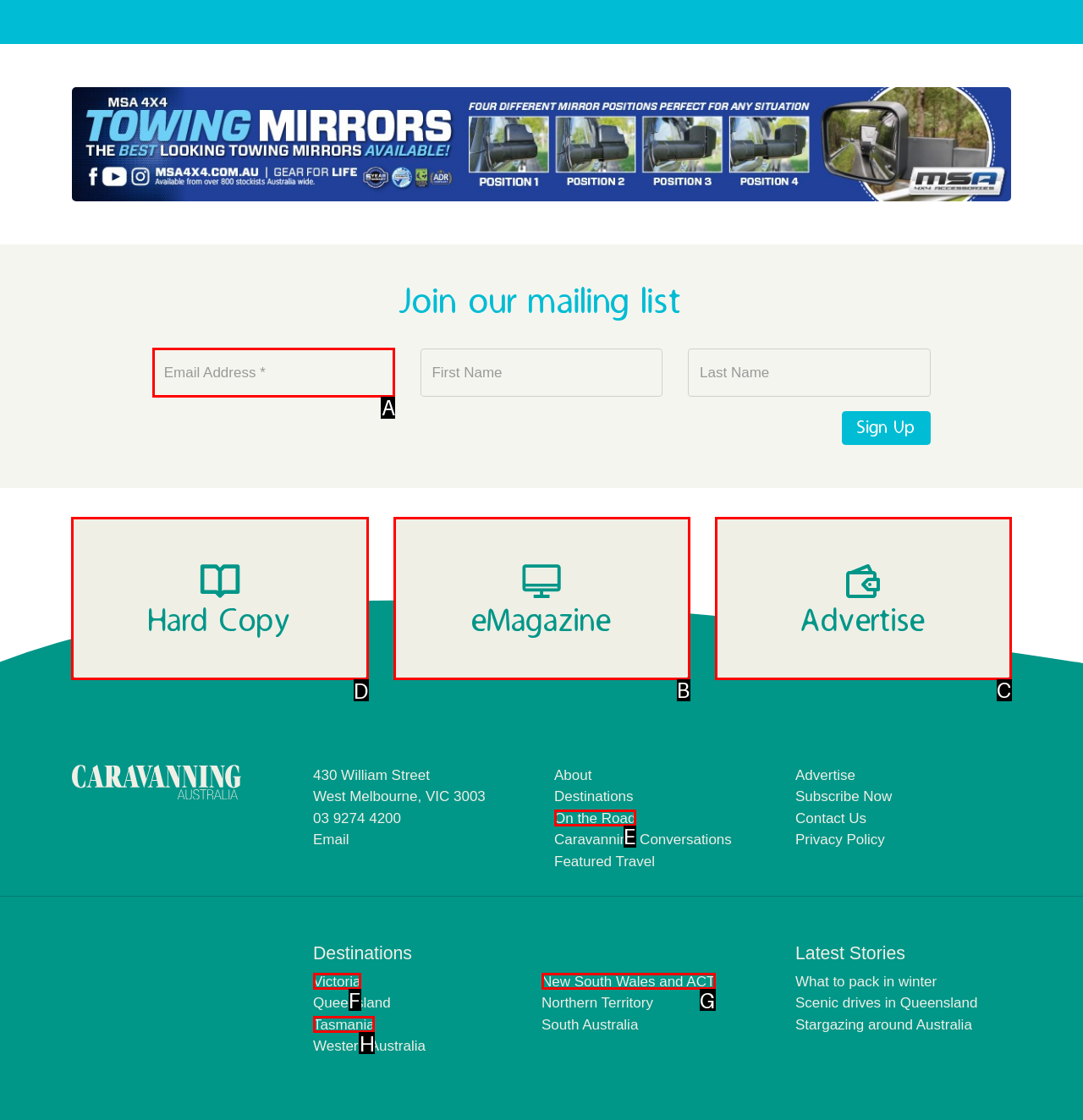For the task: View Hard Copy, specify the letter of the option that should be clicked. Answer with the letter only.

D